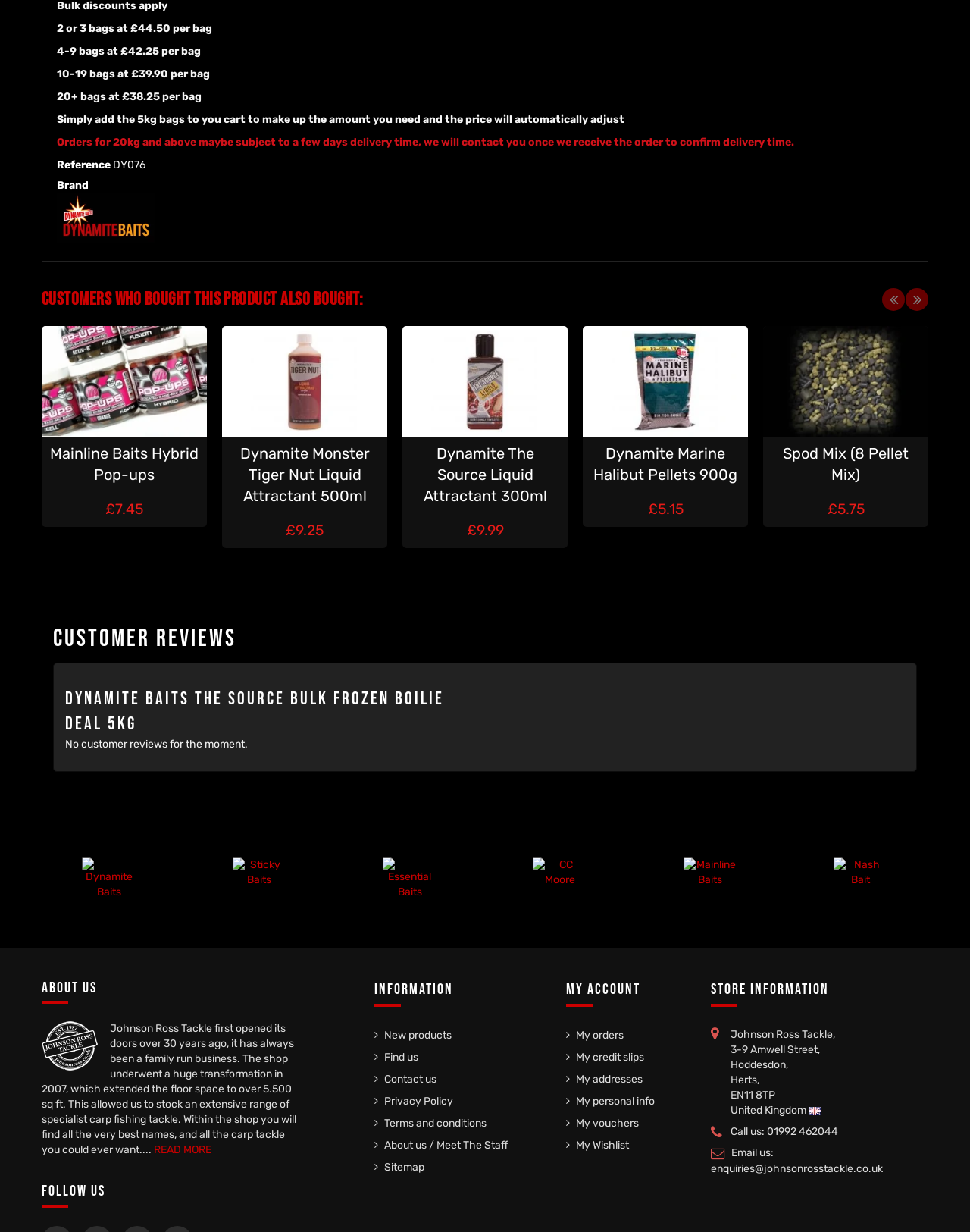Please answer the following query using a single word or phrase: 
What is the purpose of the 'Previous' and 'Next' buttons?

Navigation